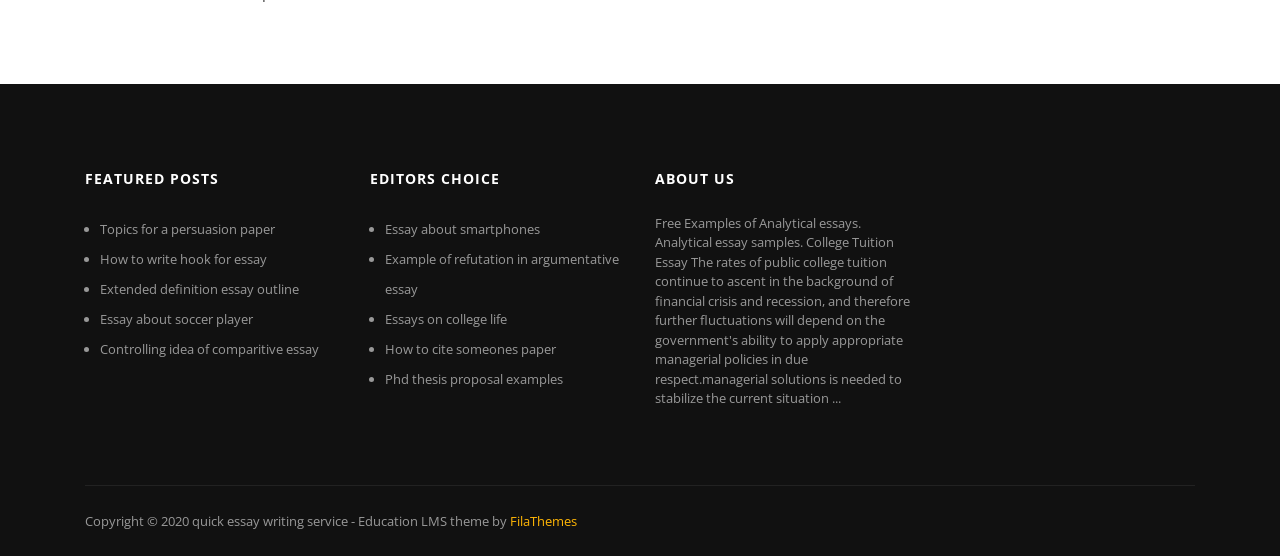How many editors' choice links are listed? Based on the image, give a response in one word or a short phrase.

5